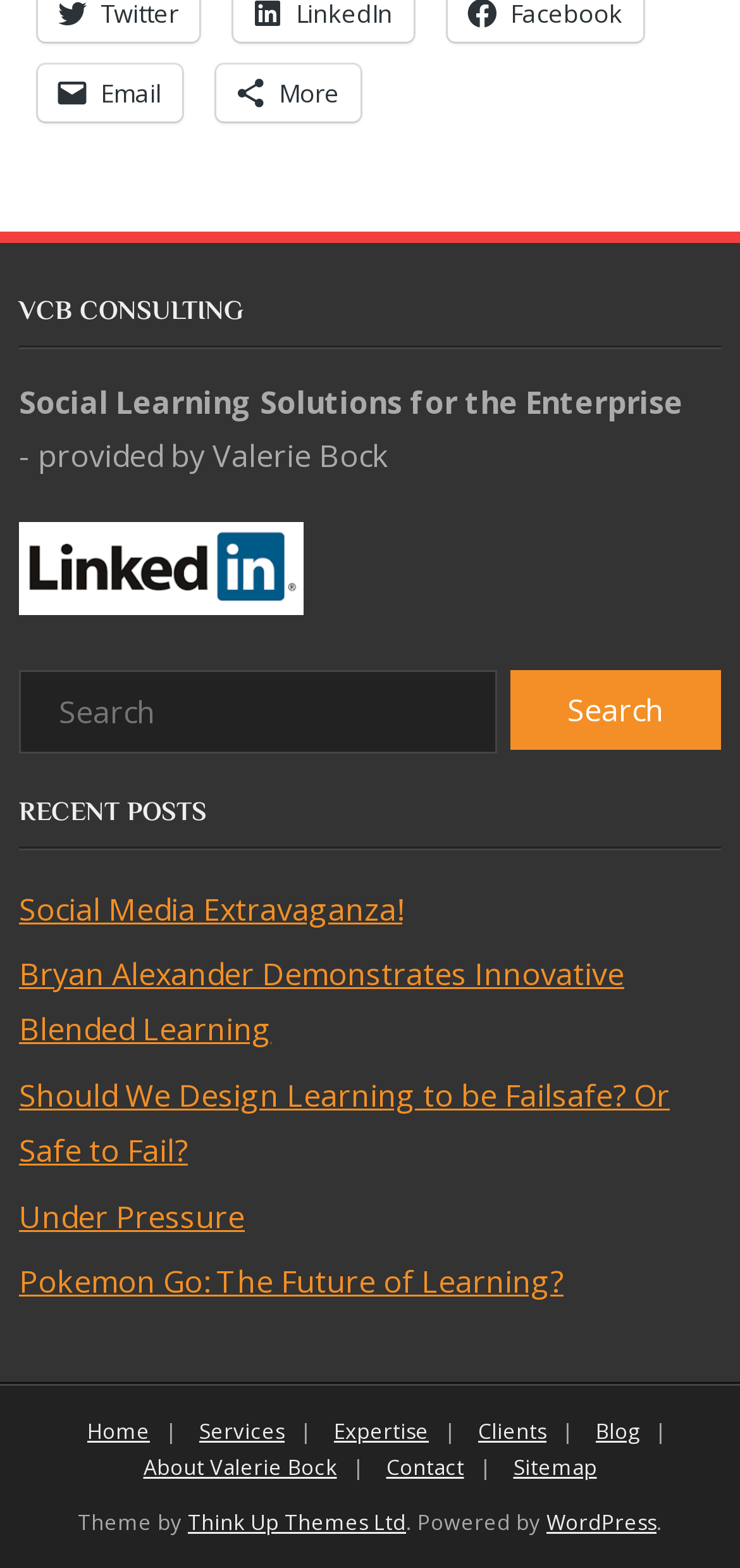Find the bounding box coordinates for the area you need to click to carry out the instruction: "Visit LinkedIn". The coordinates should be four float numbers between 0 and 1, indicated as [left, top, right, bottom].

[0.026, 0.333, 0.41, 0.392]